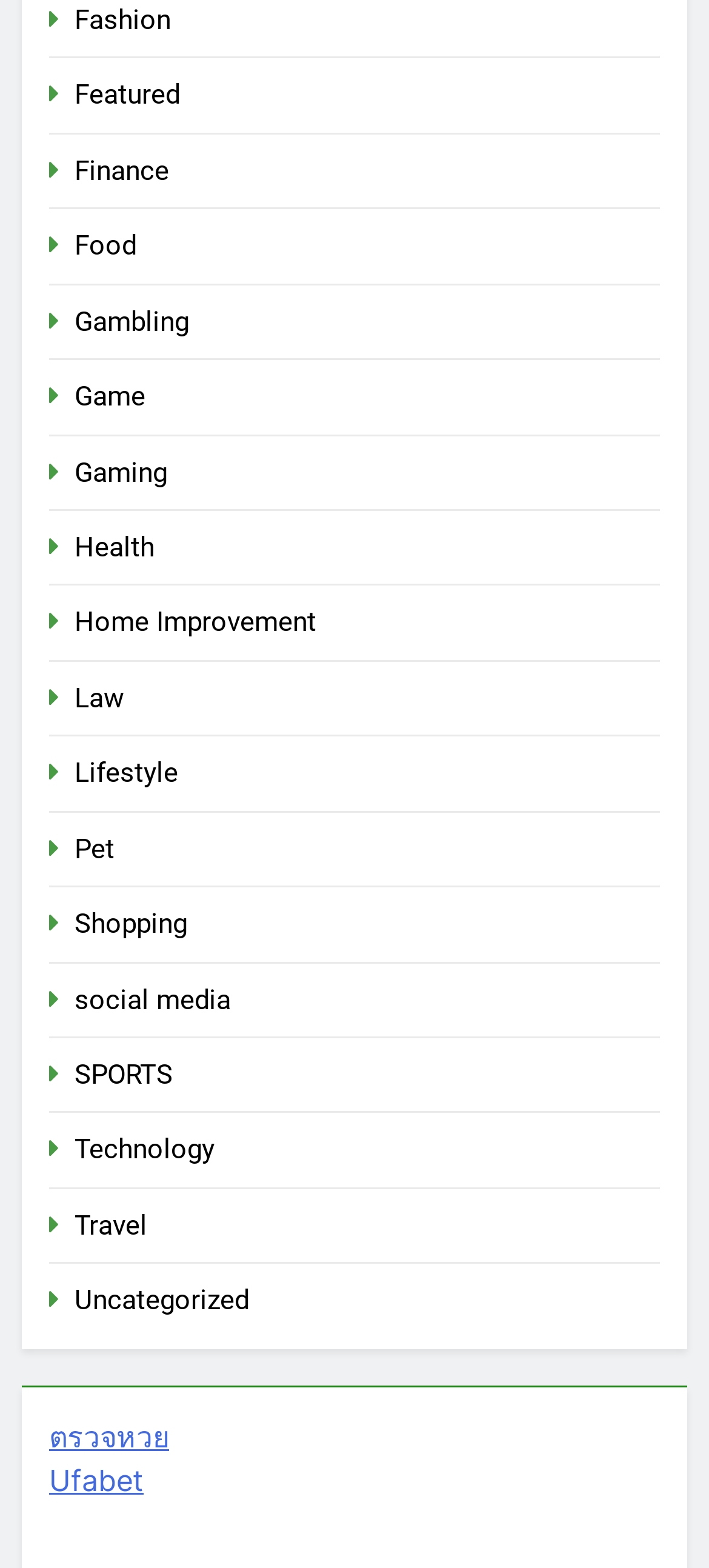Determine the bounding box coordinates of the clickable area required to perform the following instruction: "Check out Food". The coordinates should be represented as four float numbers between 0 and 1: [left, top, right, bottom].

[0.105, 0.146, 0.192, 0.167]